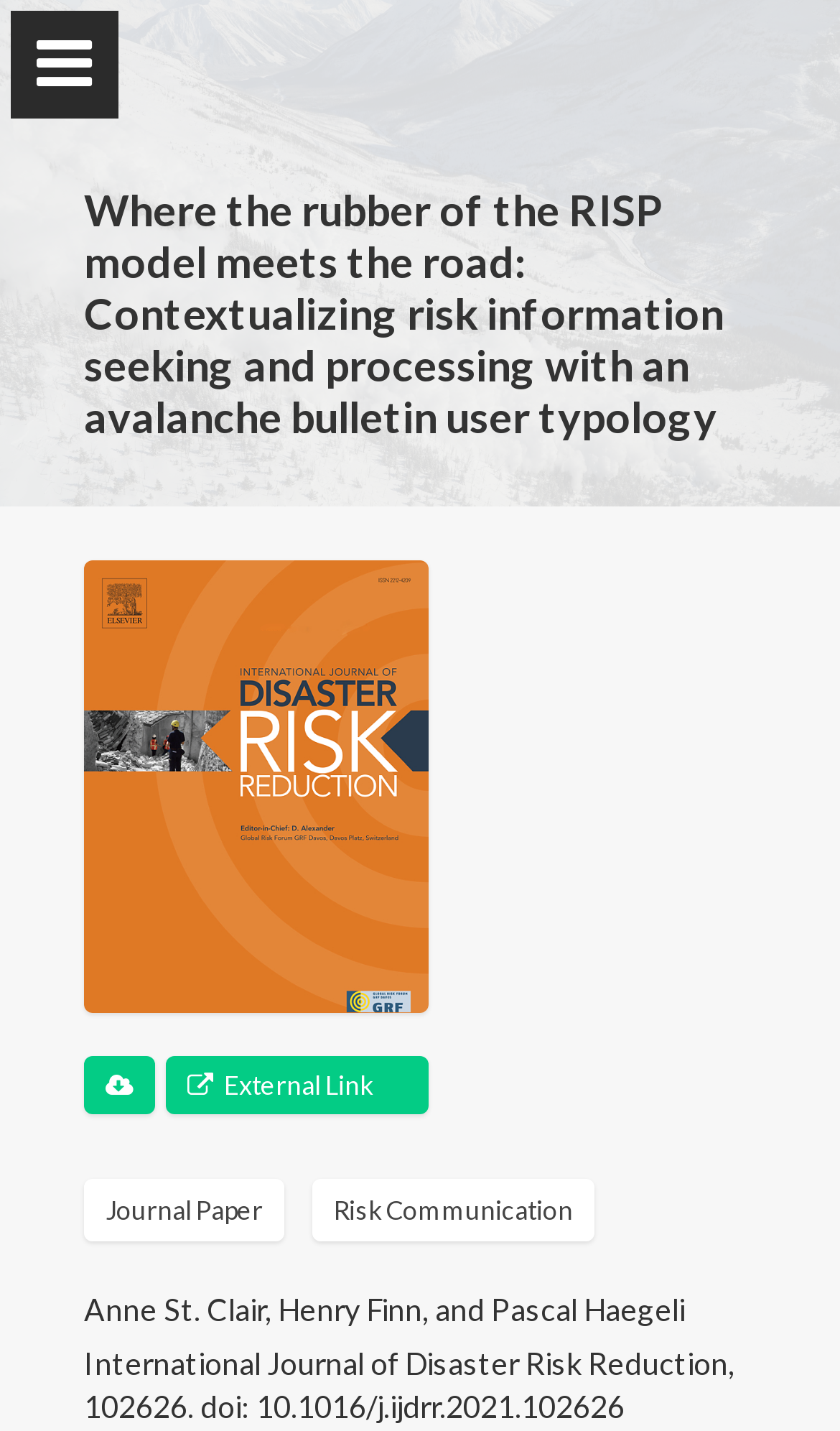What is the DOI of the journal paper?
Carefully analyze the image and provide a detailed answer to the question.

The DOI of the journal paper can be found at the bottom of the webpage, where it is written as 'doi: 10.1016/j.ijdrr.2021.102626'.